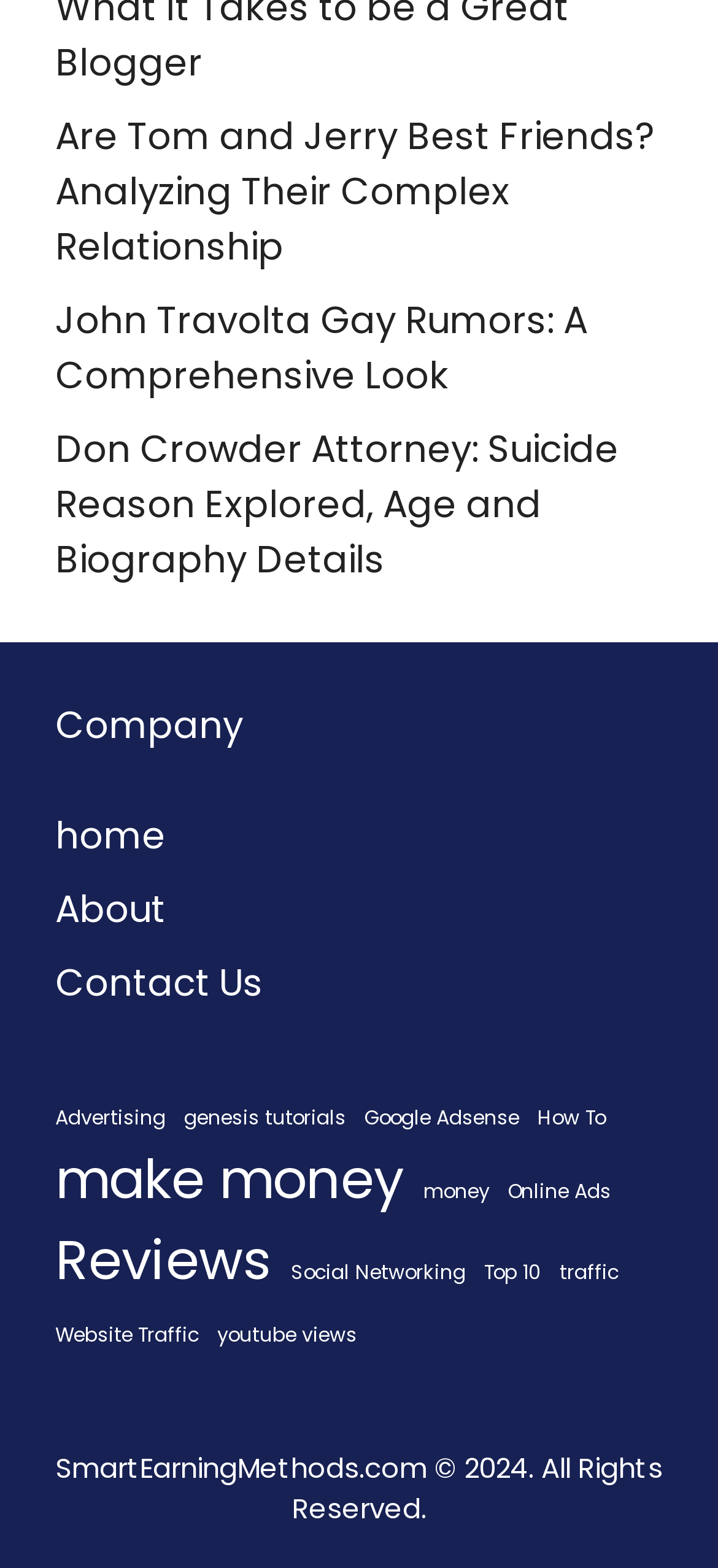Carefully observe the image and respond to the question with a detailed answer:
What is the copyright year of the website?

I determined the copyright year of the website by looking at the bottom of the webpage, where it says 'SmartEarningMethods.com © 2024. All Rights Reserved.' This suggests that the copyright year of the website is 2024.